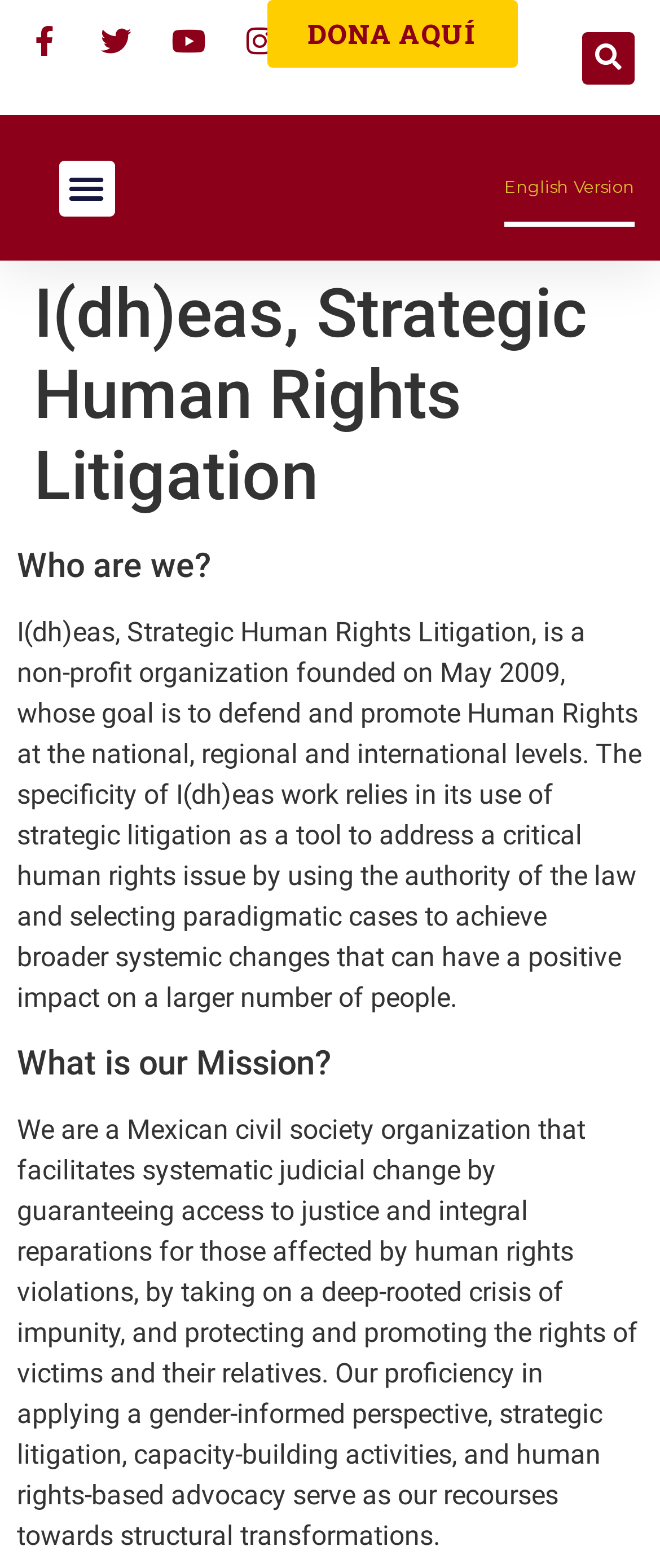Using the description: "Menú", identify the bounding box of the corresponding UI element in the screenshot.

[0.088, 0.102, 0.173, 0.138]